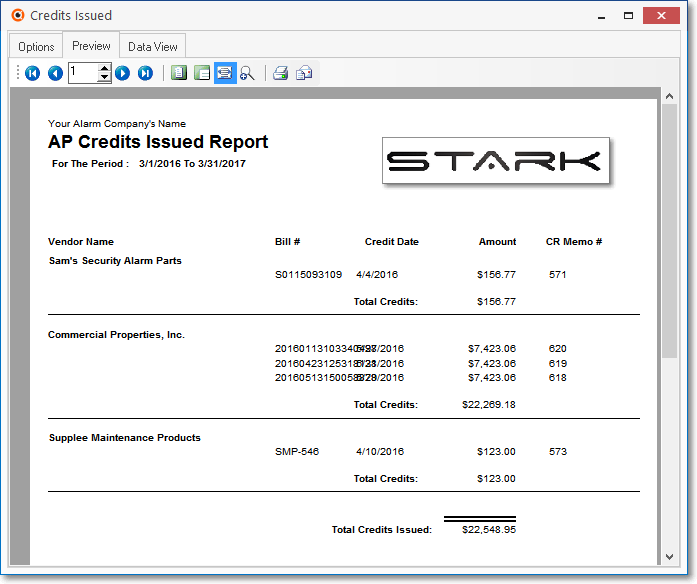Analyze the image and give a detailed response to the question:
What is the credit date for Sam's Security Alarm Parts?

According to the report, for Sam's Security Alarm Parts, a transaction dated April 4, 2016, shows an amount of $156.77, resulting in a total of $158.77 in credits.